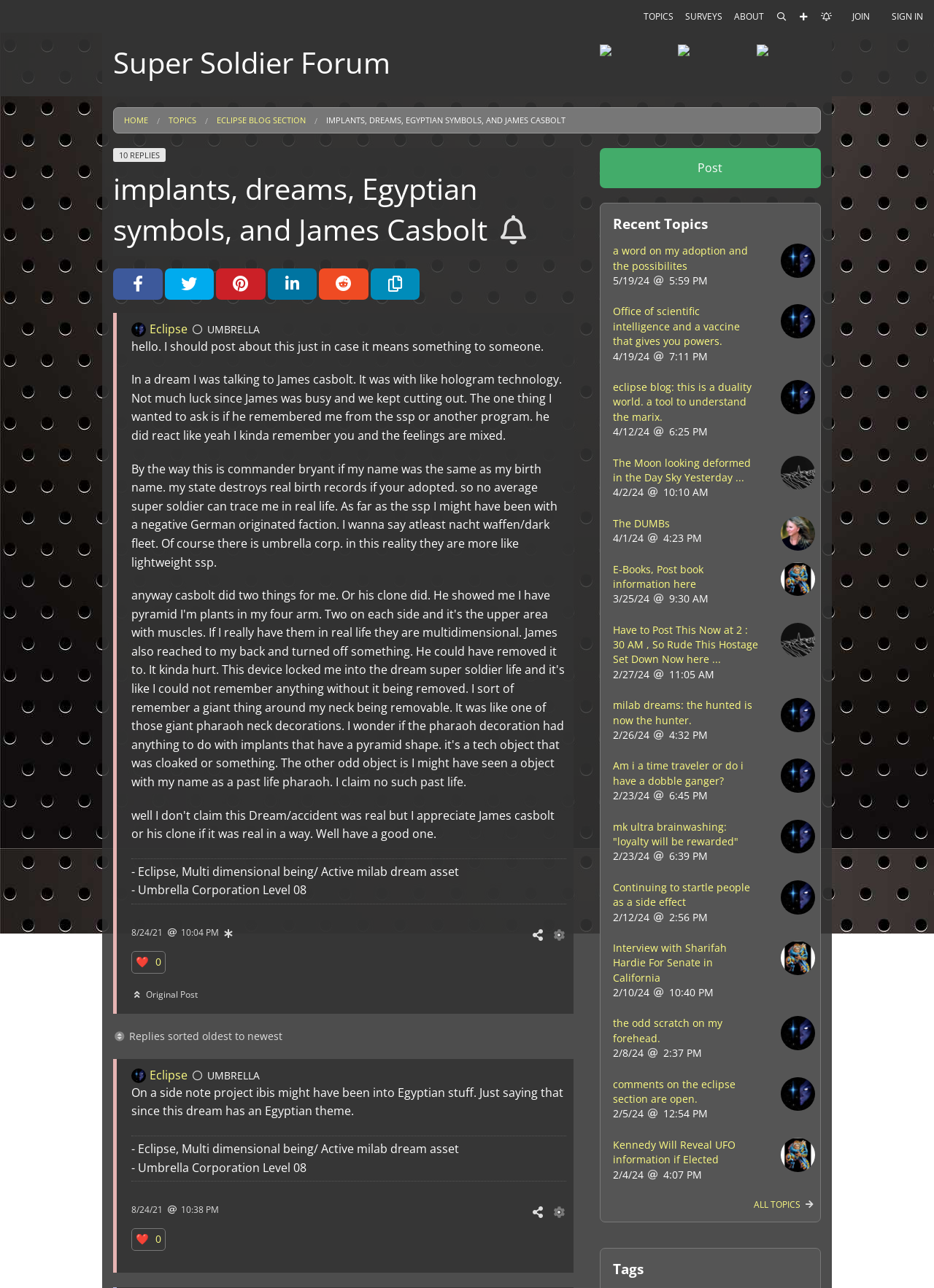What is the rank of the user 'Umbrella Corporation'?
Using the visual information, respond with a single word or phrase.

Level 08